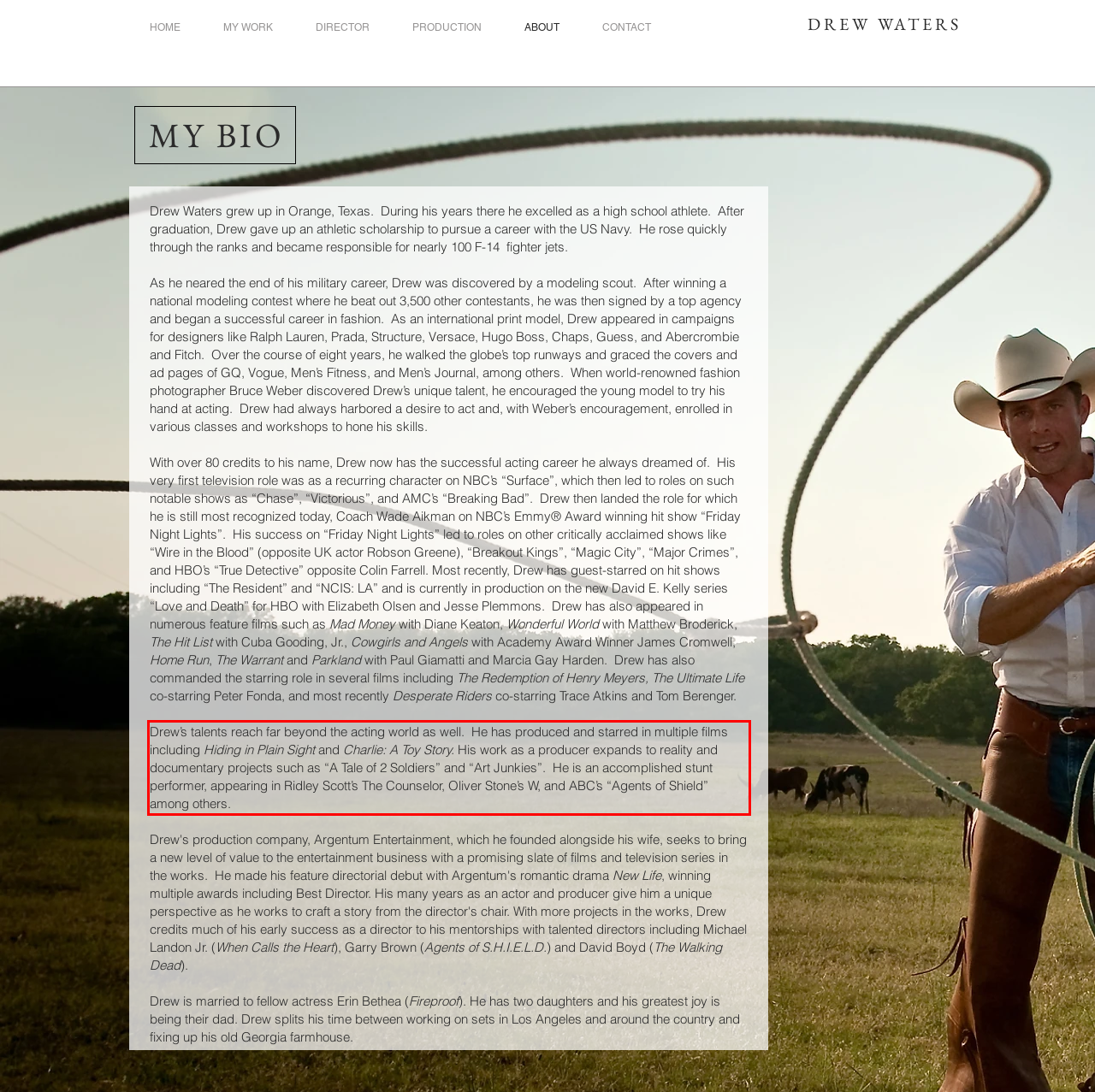Examine the webpage screenshot and use OCR to recognize and output the text within the red bounding box.

Drew’s talents reach far beyond the acting world as well. He has produced and starred in multiple films including Hiding in Plain Sight and Charlie: A Toy Story. His work as a producer expands to reality and documentary projects such as “A Tale of 2 Soldiers” and “Art Junkies”. He is an accomplished stunt performer, appearing in Ridley Scott’s The Counselor, Oliver Stone’s W, and ABC’s “Agents of Shield” among others.